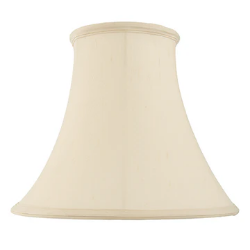Utilize the information from the image to answer the question in detail:
Where can this shade be used?

The caption suggests that the shade is 'perfect for a dining room or living space', indicating that these are suitable locations for its use.